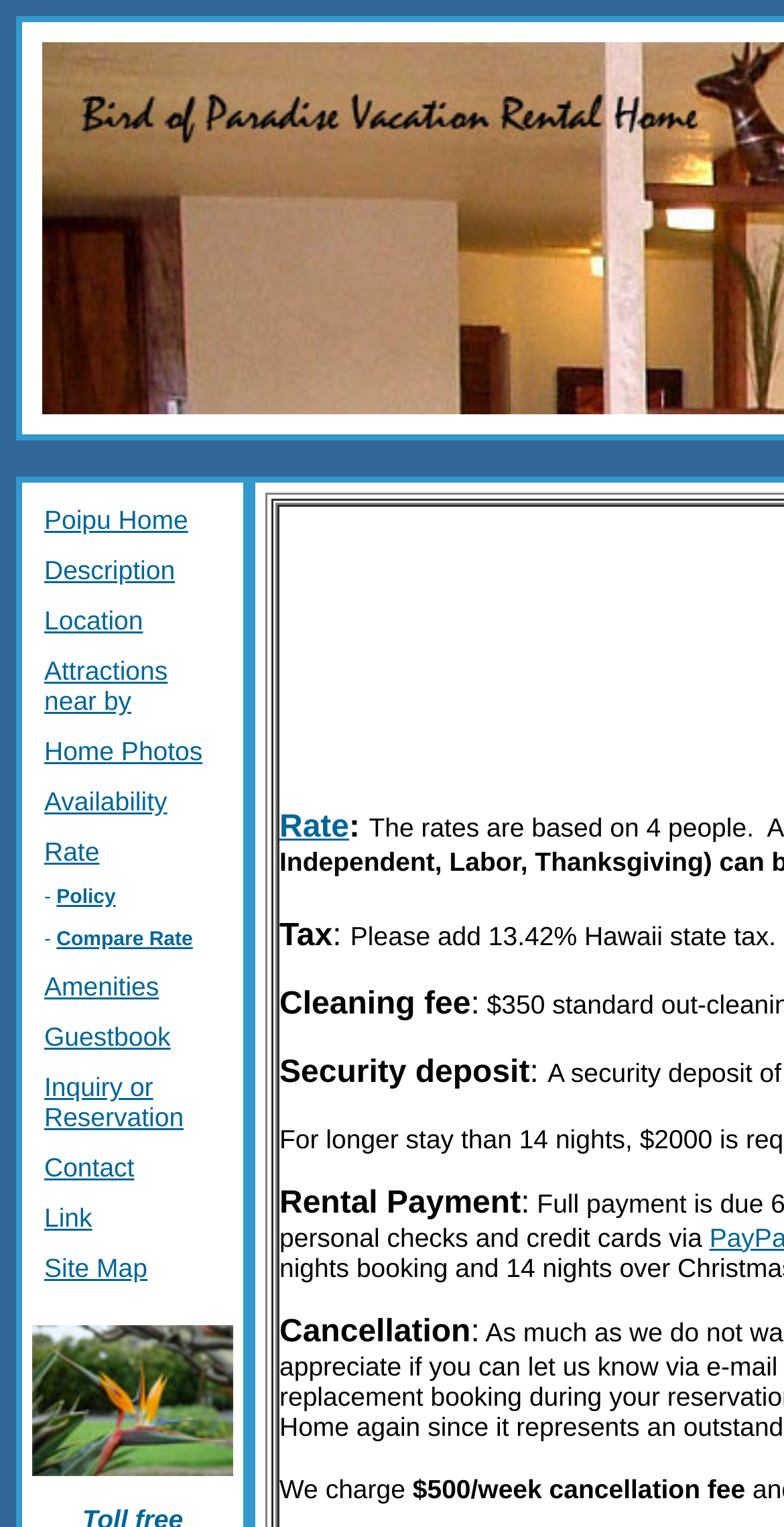Identify the bounding box coordinates for the UI element mentioned here: "Attractions near by". Provide the coordinates as four float values between 0 and 1, i.e., [left, top, right, bottom].

[0.056, 0.429, 0.214, 0.47]